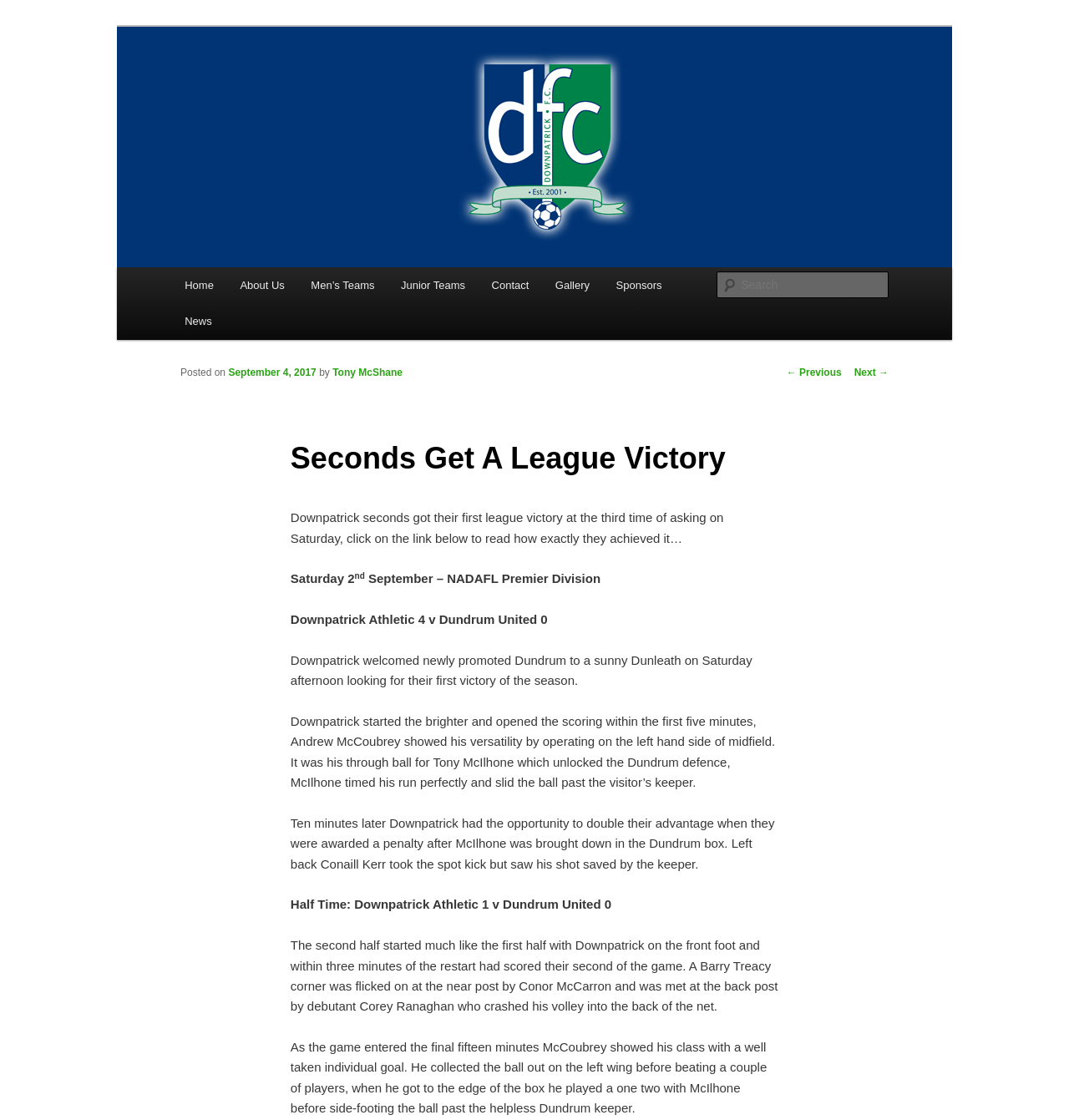Can you find and provide the main heading text of this webpage?

Downpatrick Football Club